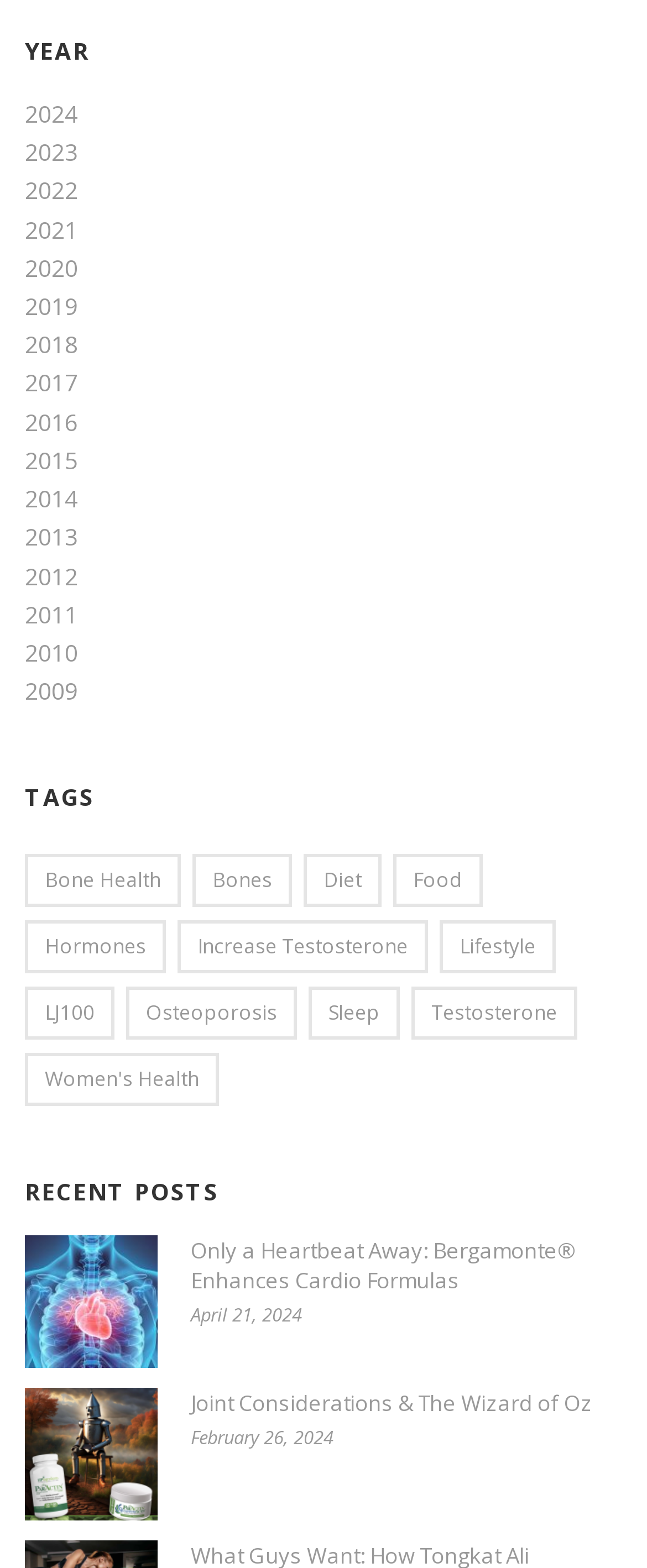Provide a single word or phrase to answer the given question: 
How many recent posts are listed?

2